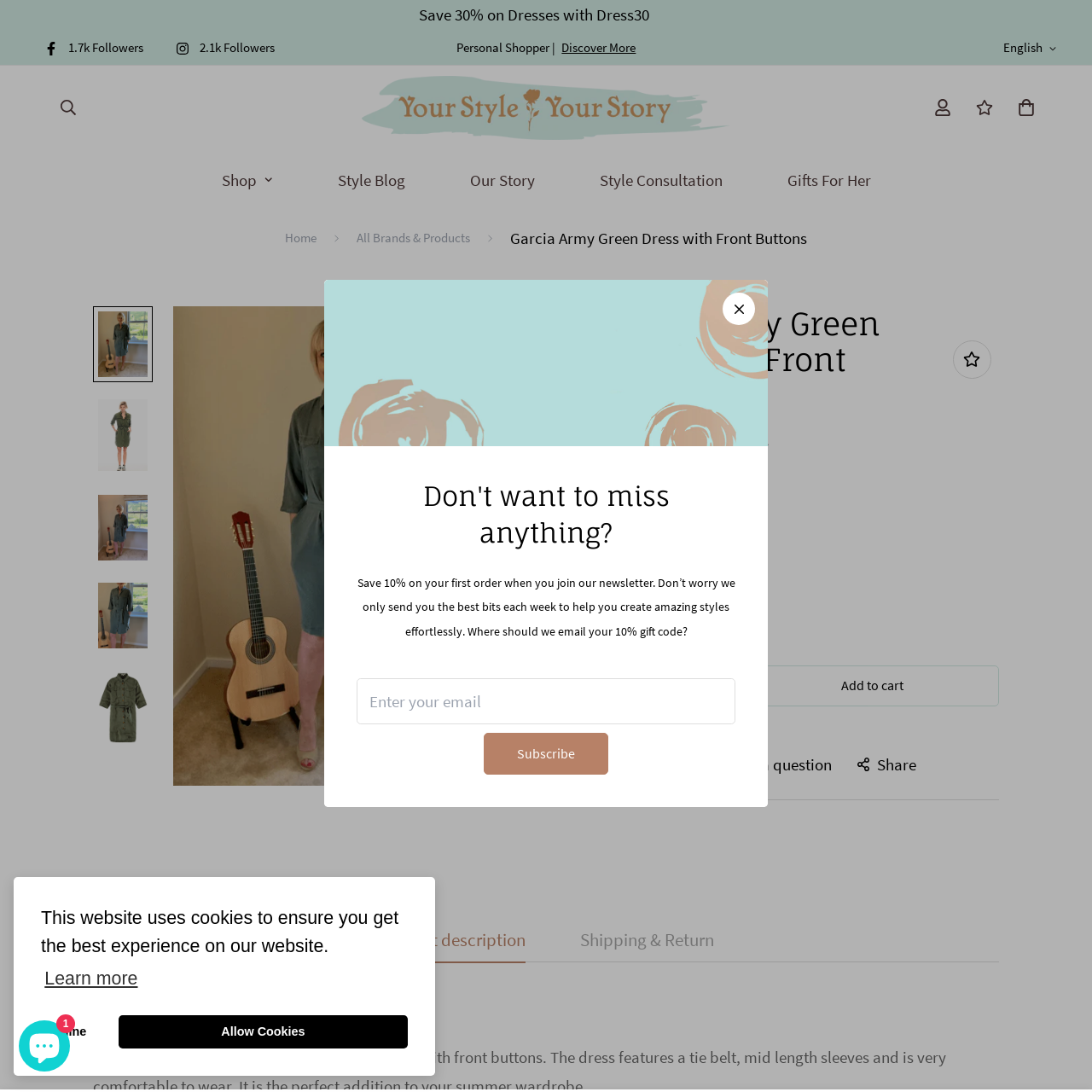Look closely at the section within the red border and give a one-word or brief phrase response to this question: 
What type of front does the dress have?

Button-down